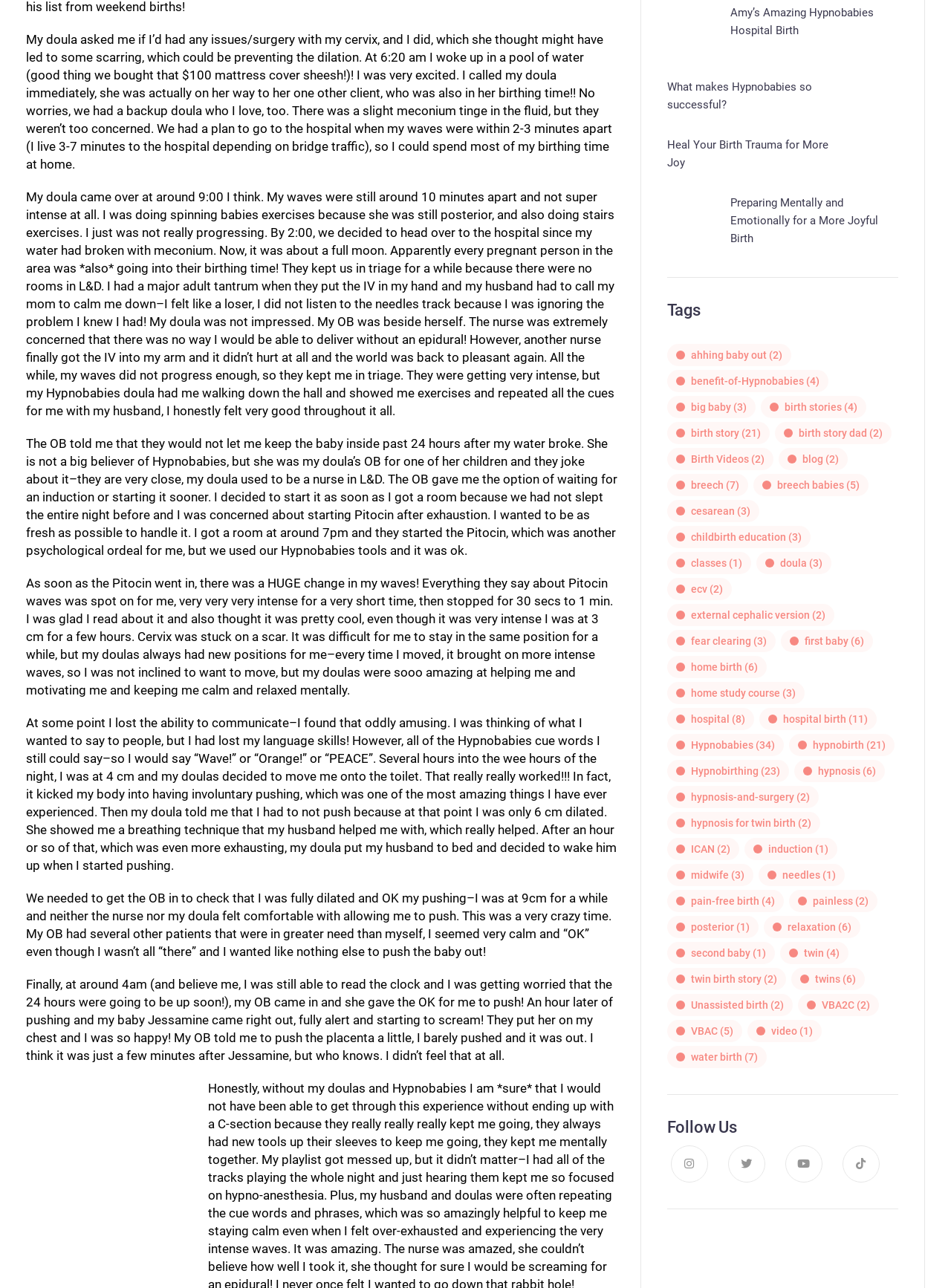Show the bounding box coordinates of the region that should be clicked to follow the instruction: "Explore the tags related to 'ahhing baby out'."

[0.701, 0.267, 0.832, 0.284]